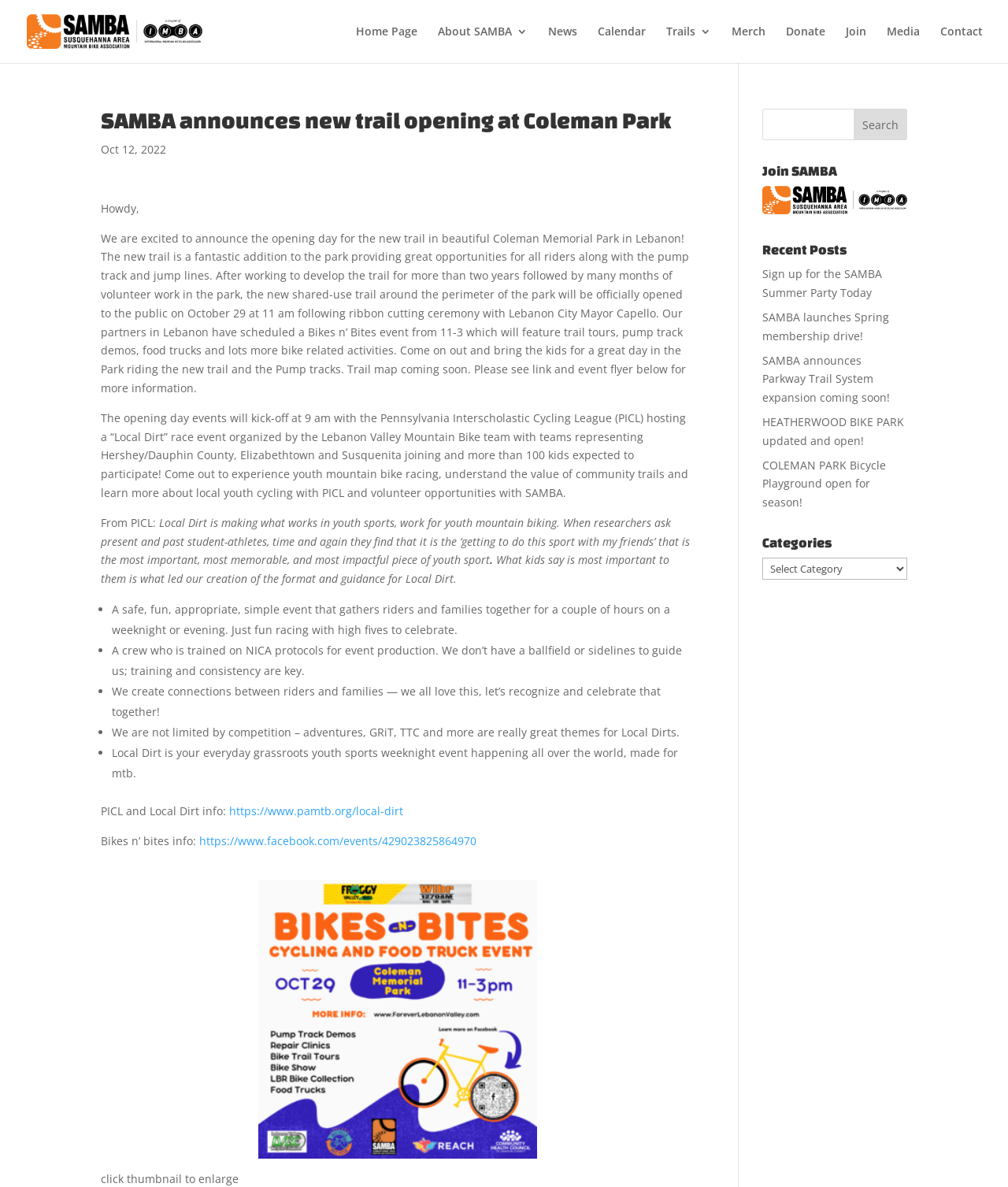Use a single word or phrase to answer the question: 
What is the name of the organization hosting the 'Local Dirt' race event?

PICL